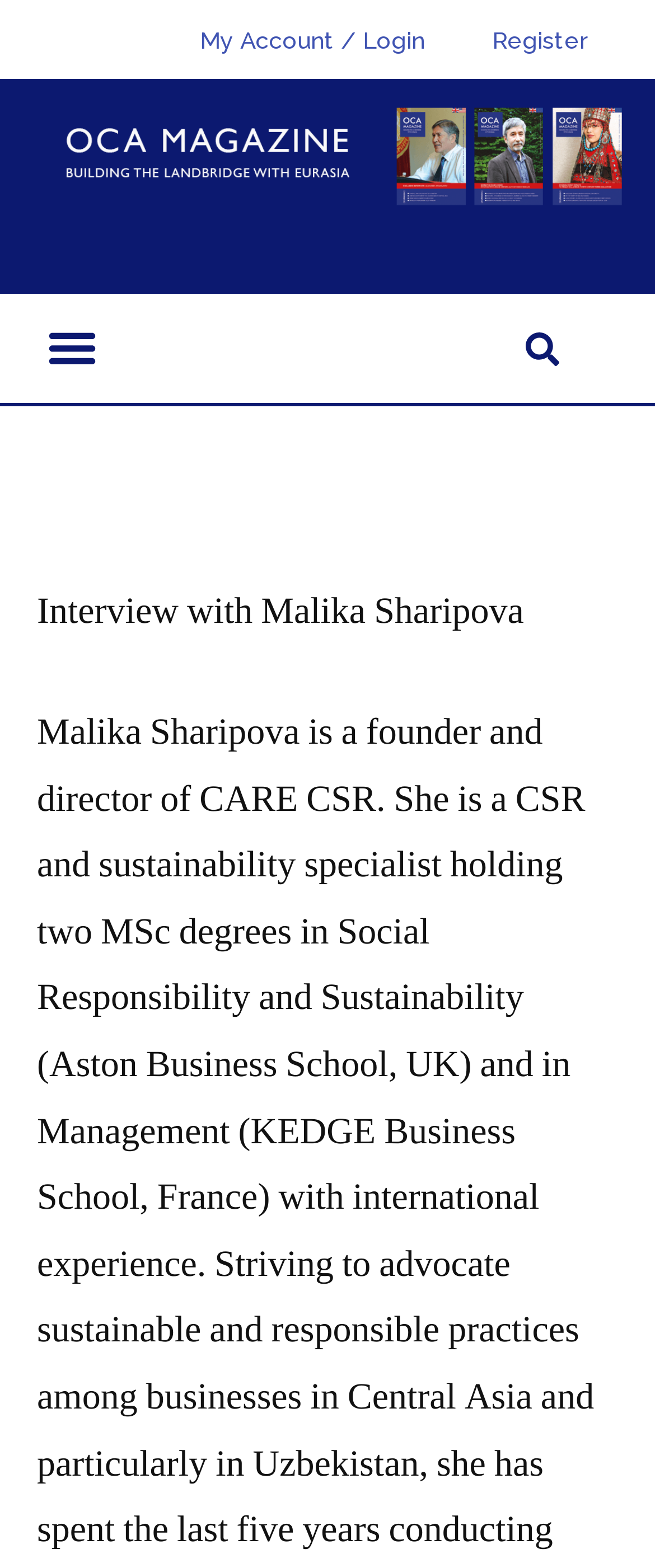Articulate a complete and detailed caption of the webpage elements.

The webpage features an interview with Malika Sharipova, a founder and director of CARE CSR. At the top of the page, there are two links, "My Account / Login" and "Register", positioned side by side, taking up about half of the page's width. 

Below these links, there is a large figure that spans almost the entire width of the page, with a link and a figcaption inside it. The figcaption is positioned at the bottom of the figure.

To the right of the figure, there is a button labeled "Menu Toggle" that is not expanded. When clicked, it reveals a menu with two lines of text: "Interview with" on the first line, and "Malika Sharipova" on the second line. The text is aligned to the left and takes up about half of the page's width.

The overall content of the webpage is focused on the interview with Malika Sharipova, with the menu and links providing additional functionality.